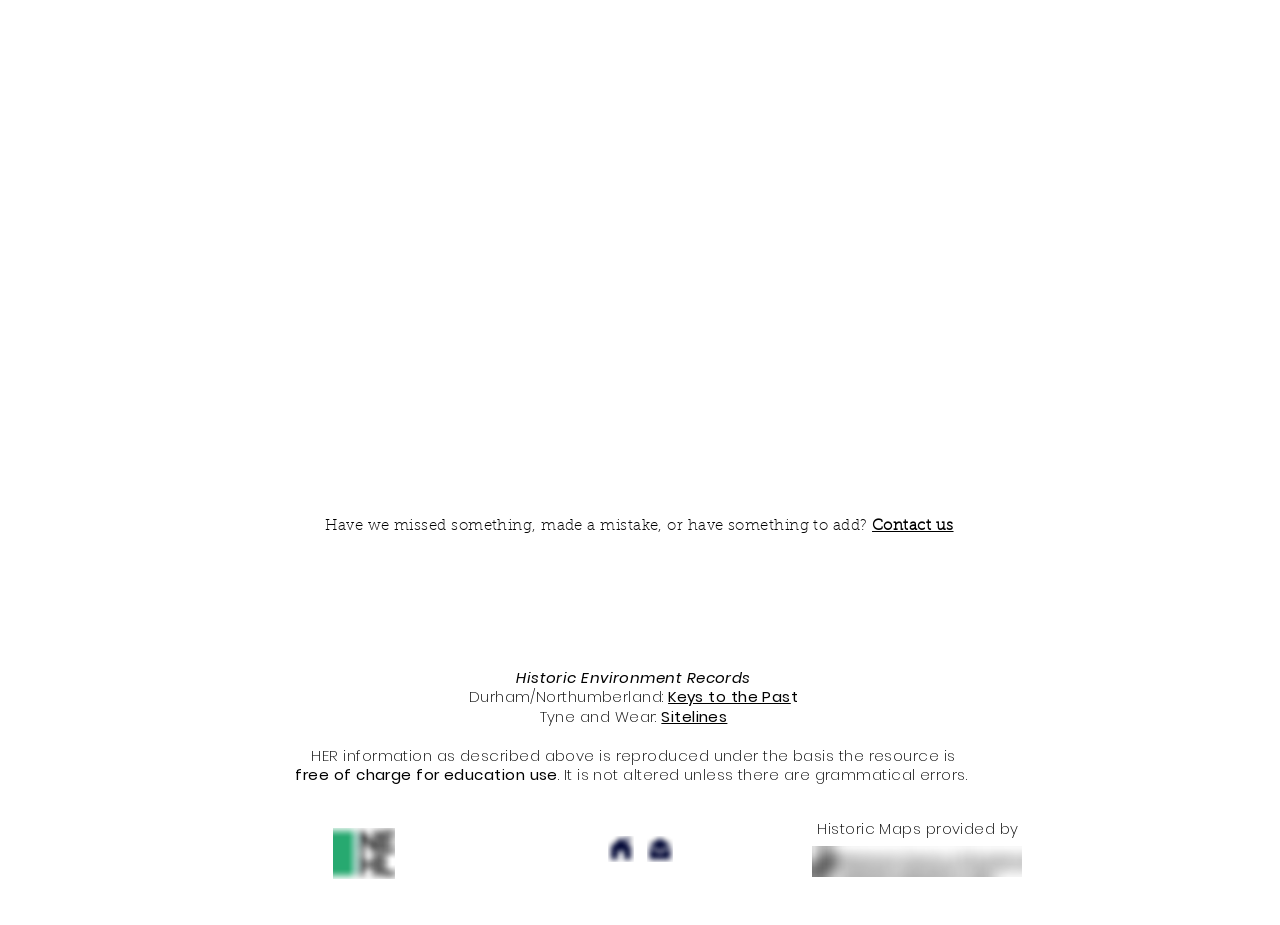Bounding box coordinates should be in the format (top-left x, top-left y, bottom-right x, bottom-right y) and all values should be floating point numbers between 0 and 1. Determine the bounding box coordinate for the UI element described as: Sitelines

[0.517, 0.763, 0.568, 0.786]